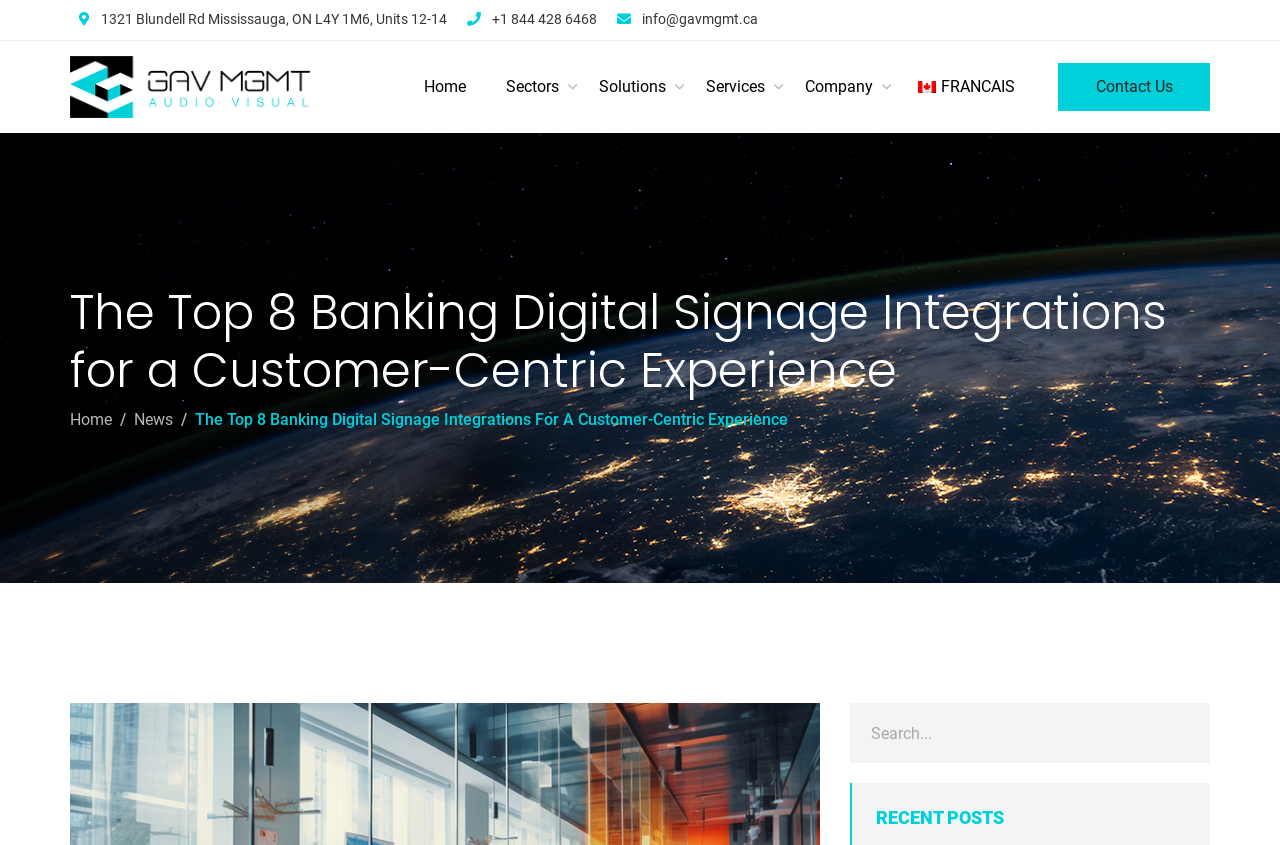Identify the bounding box coordinates of the region that should be clicked to execute the following instruction: "Click GAV MGMT logo".

[0.055, 0.066, 0.242, 0.14]